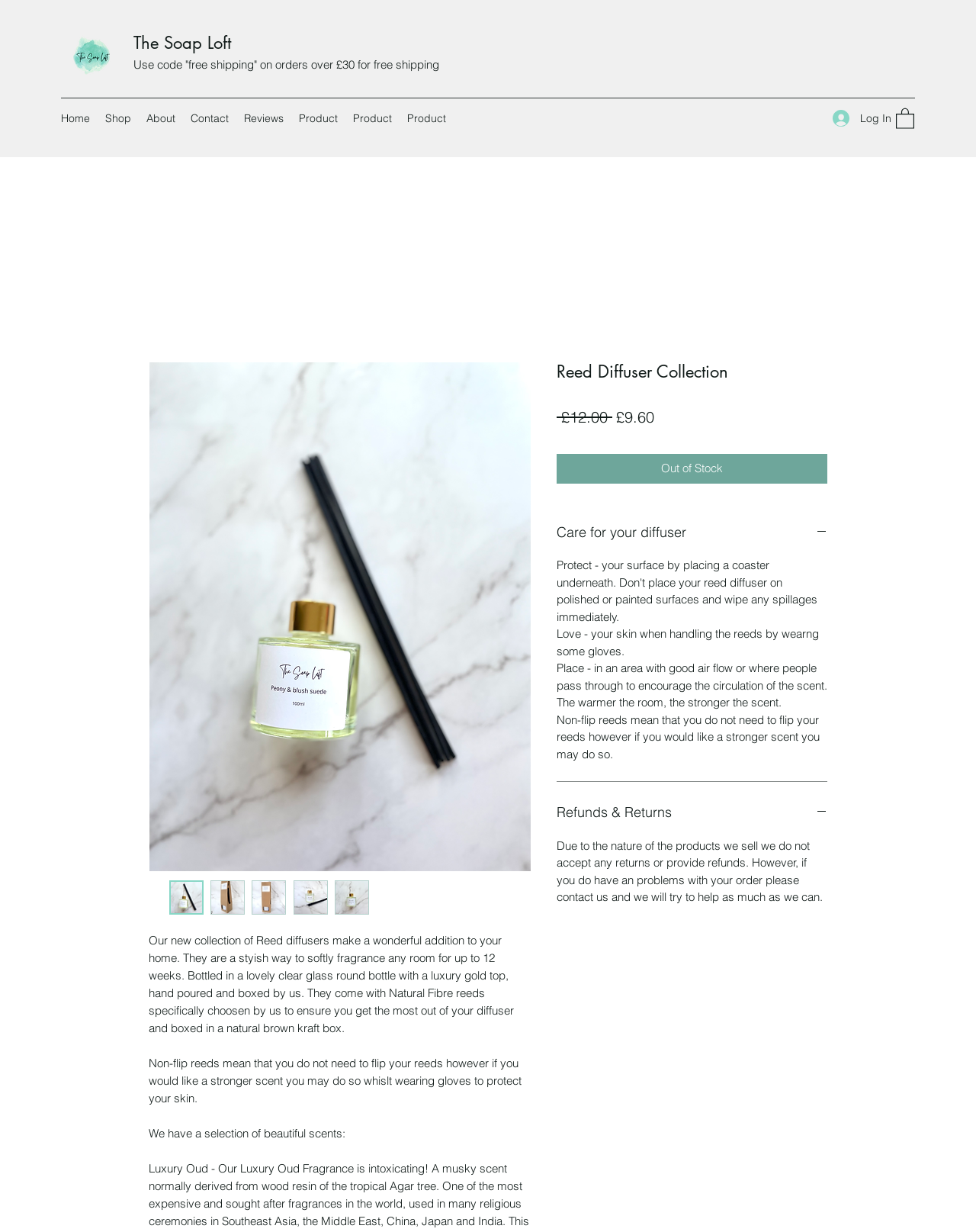Why should one wear gloves when handling the reeds?
Your answer should be a single word or phrase derived from the screenshot.

To protect skin